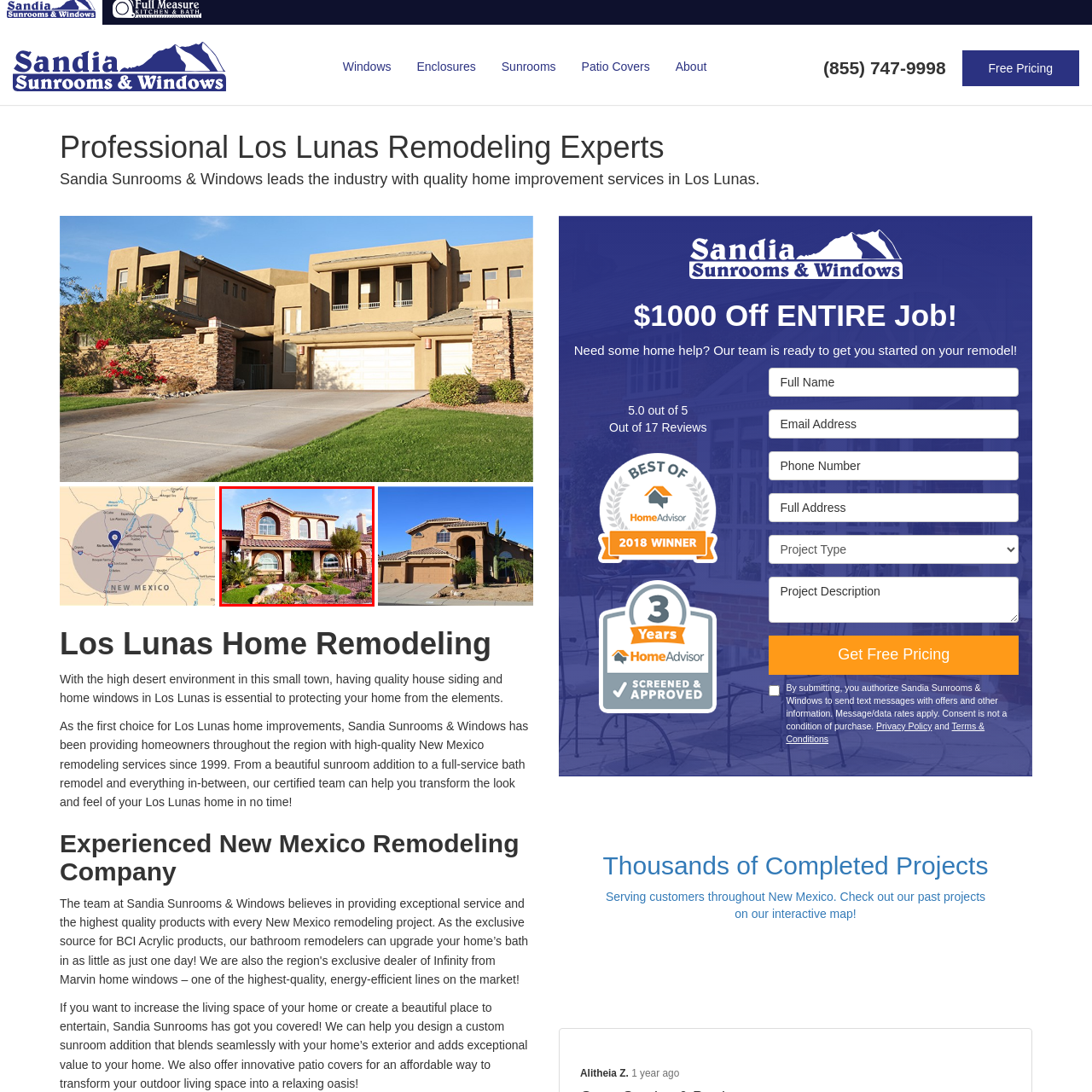Pay attention to the image inside the red rectangle, What type of trees are in the garden? Answer briefly with a single word or phrase.

Palm trees